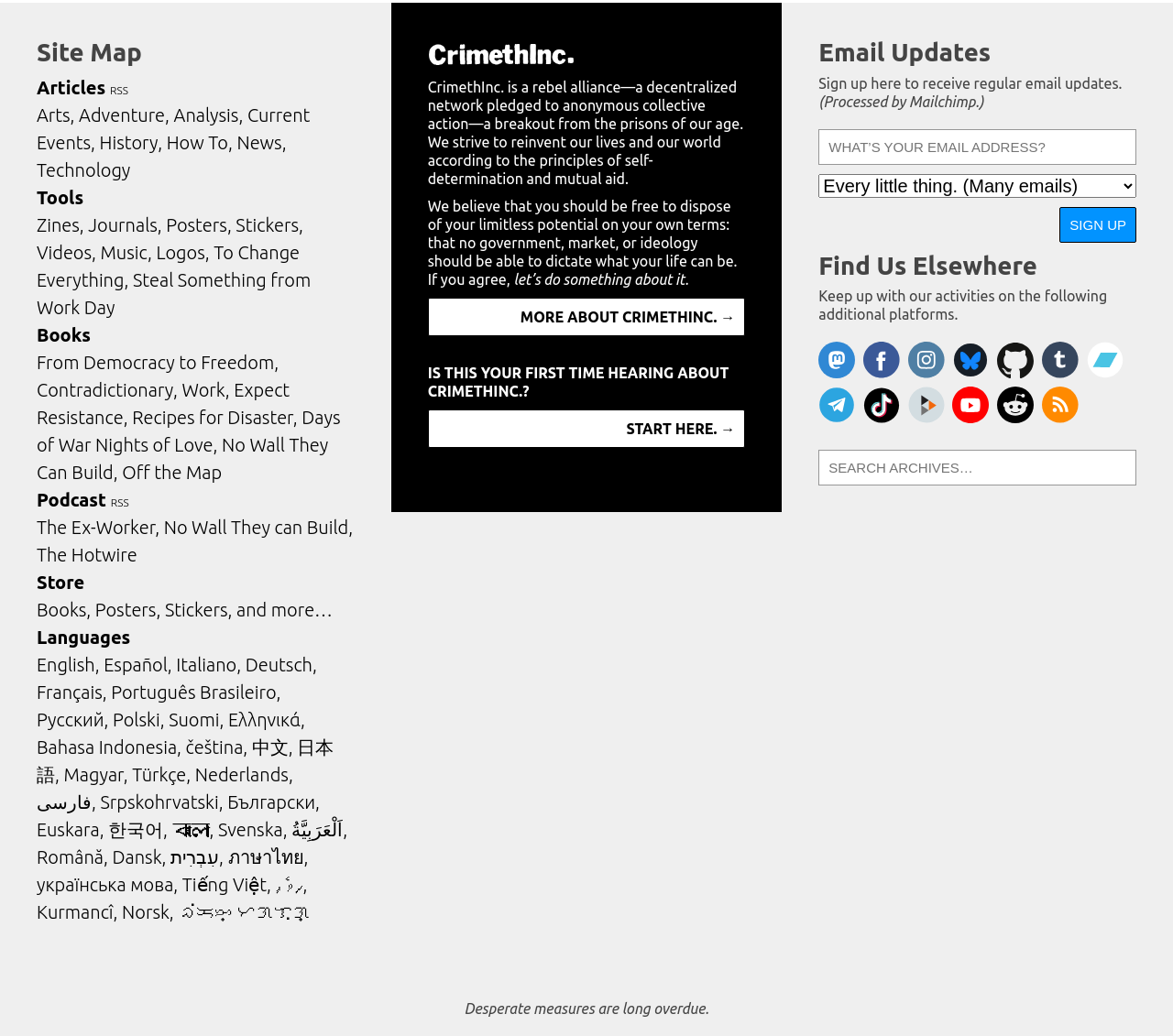Look at the image and answer the question in detail:
What language options are available on the website?

The website offers multiple language options, as evidenced by the extensive list of languages available, including English, Español, Italiano, Deutsch, Français, and many others, indicating that the website is designed to be accessible to a global audience.